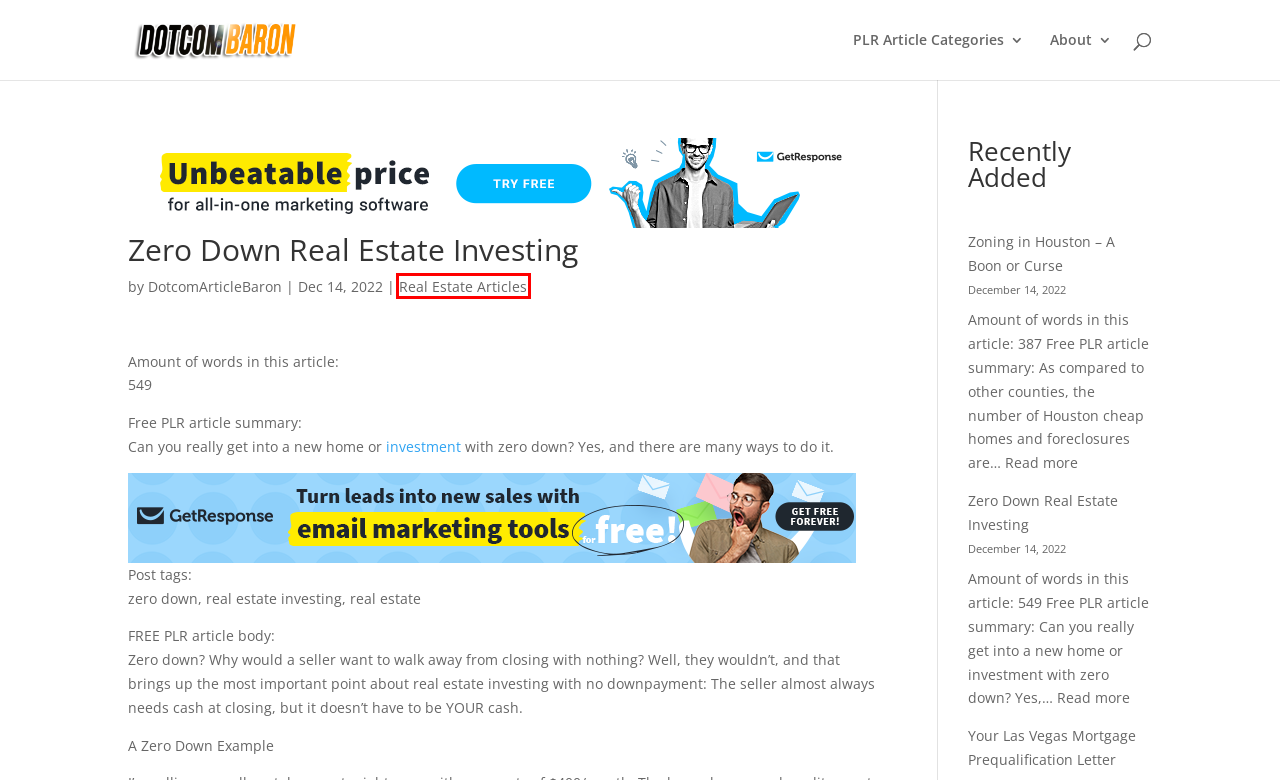Assess the screenshot of a webpage with a red bounding box and determine which webpage description most accurately matches the new page after clicking the element within the red box. Here are the options:
A. Your Las Vegas Mortgage Prequalification Letter - Free PLR Article Directory
B. Real Estate Deals - Ten Myths - Free PLR Article Directory
C. DotcomArticleBaron, Author at Free PLR Article Directory
D. Latest Free PLR Articles - Free PLR Article Directory
E. CONTACT.COM Unlock Success with Premium Domain Names
F. Zoning in Houston – A Boon or Curse - Free PLR Article Directory
G. Real Estate Articles Archives - Free PLR Article Directory
H. DOTCOM NEWS - DotcomBaron

G